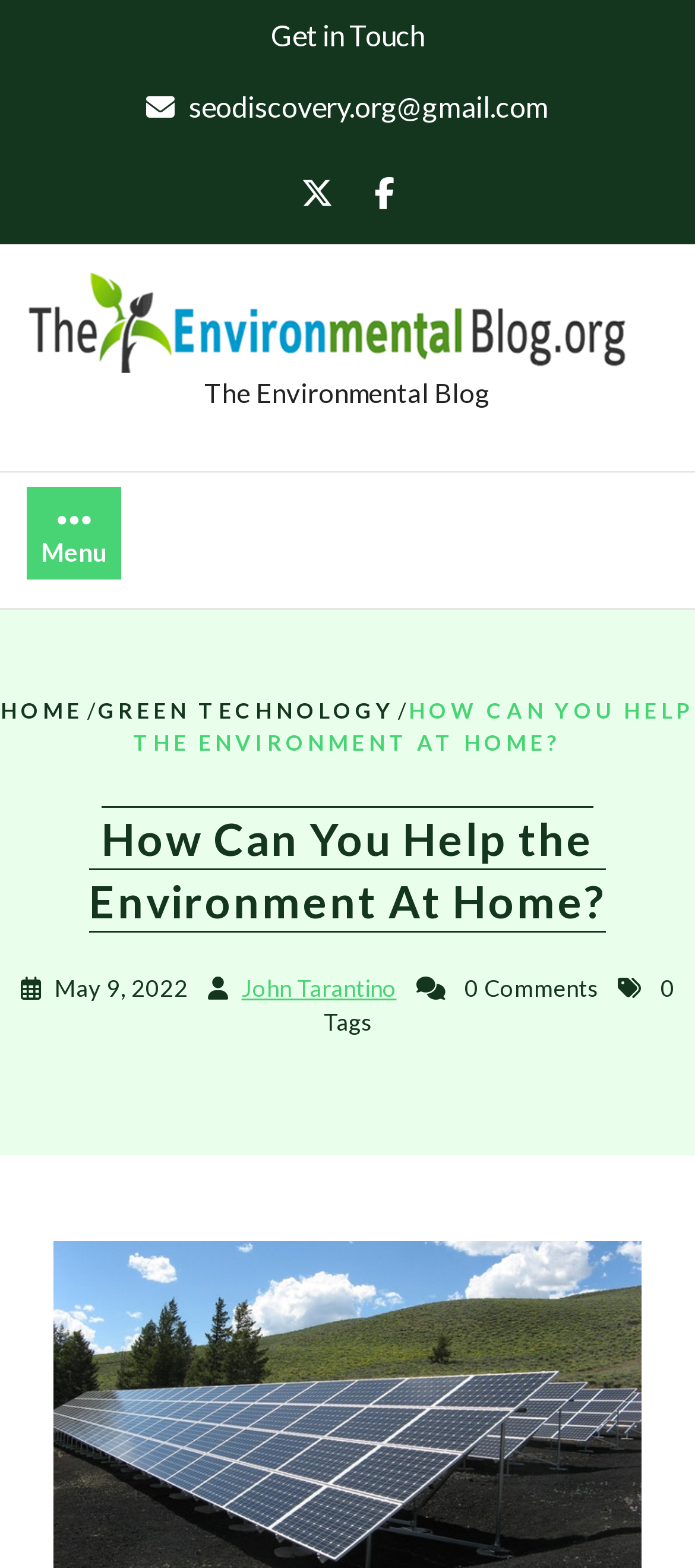Who is the author of the current article?
Examine the image closely and answer the question with as much detail as possible.

I looked for the link element with the author's name and found 'John Tarantino' which is located below the article title.